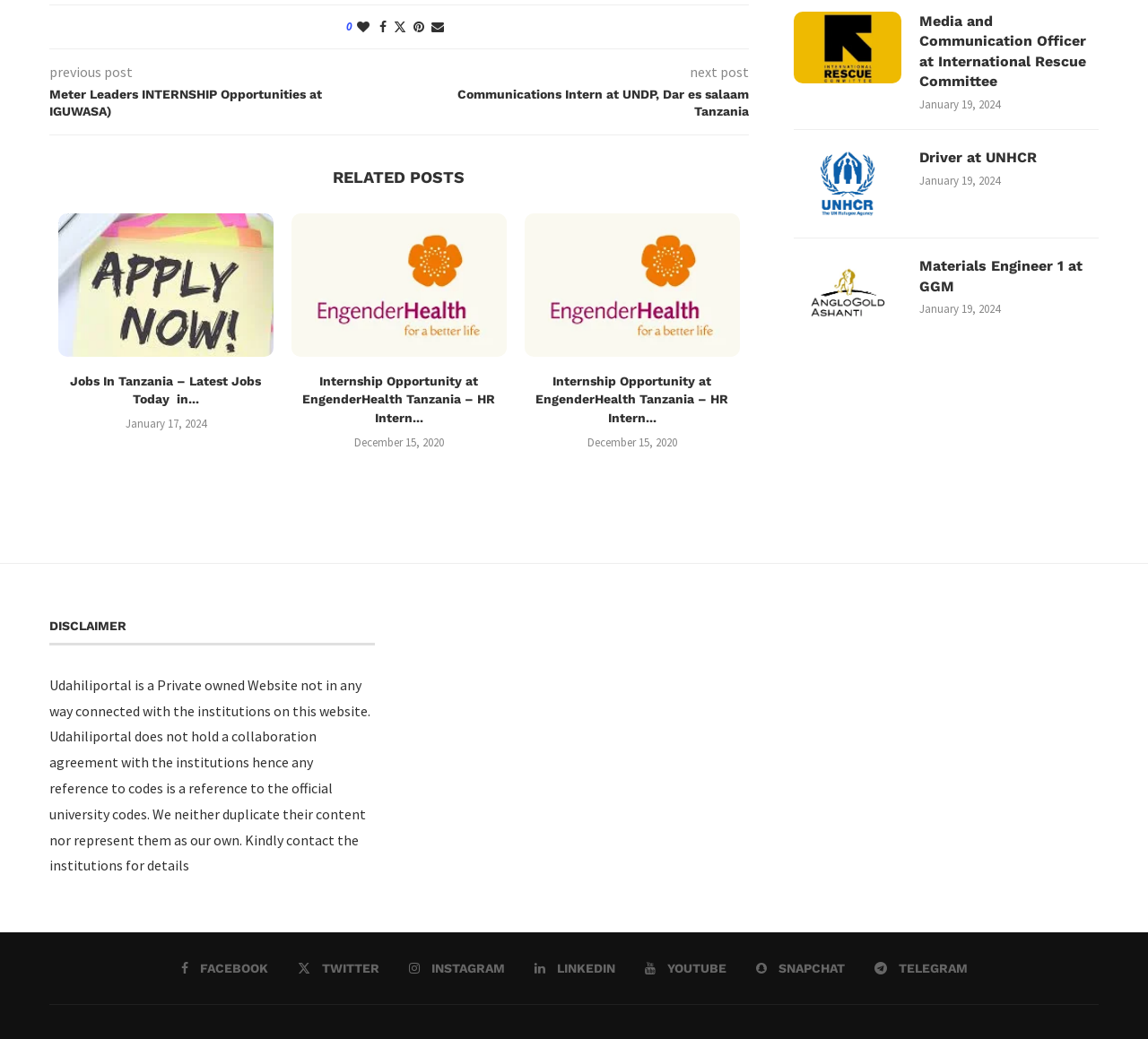What is the title of the first internship opportunity?
Analyze the image and provide a thorough answer to the question.

The first internship opportunity is listed under the 'previous post' link, and its title is 'Meter Leaders INTERNSHIP Opportunities at IGUWASA'. This is a specific internship opportunity that is being advertised on the webpage.